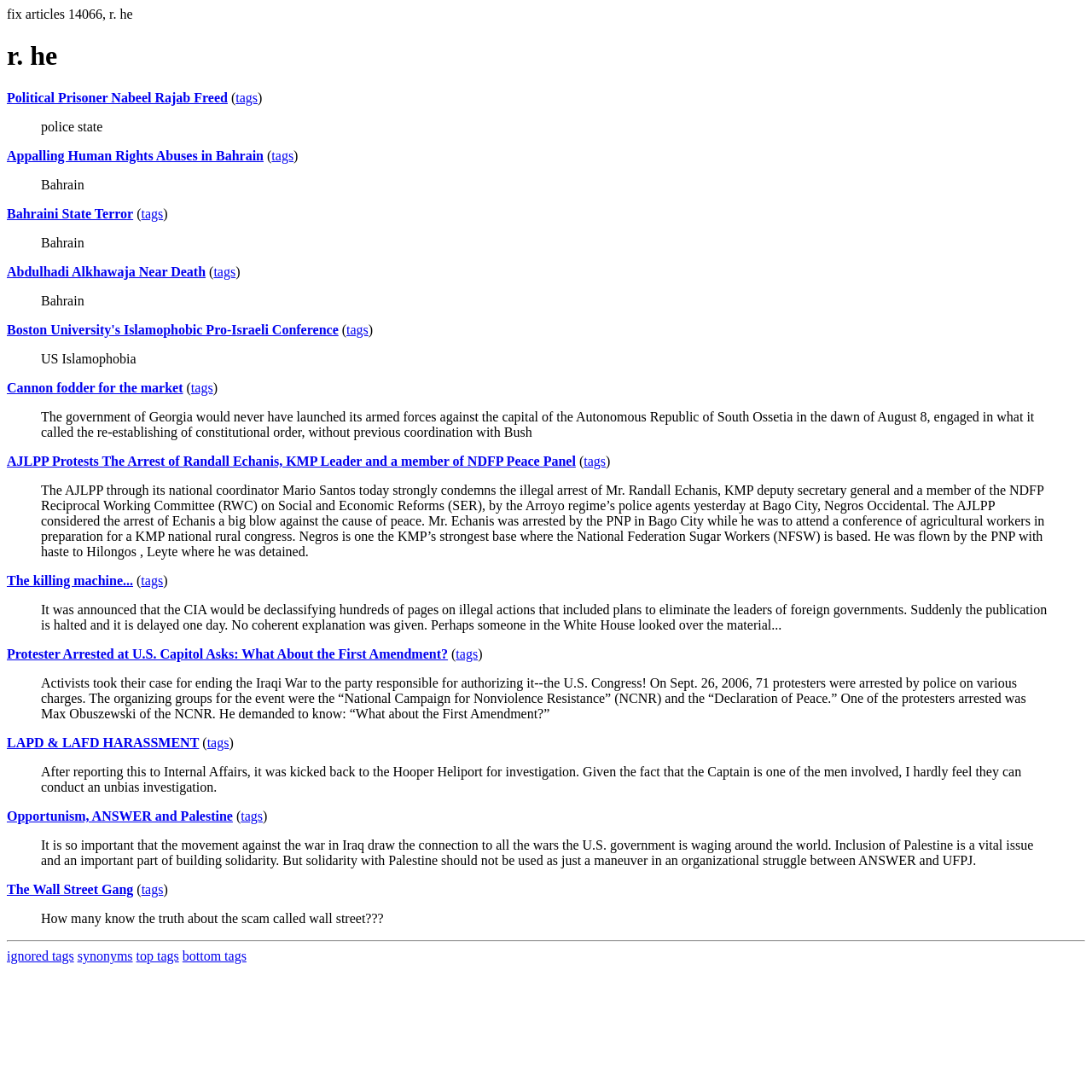What is the main topic of this webpage?
Please respond to the question thoroughly and include all relevant details.

Based on the webpage content, it appears to be a collection of news articles and blog posts, with various topics and tags. The presence of blockquote elements and links to specific articles suggests that the webpage is a platform for sharing and discussing news and opinions.